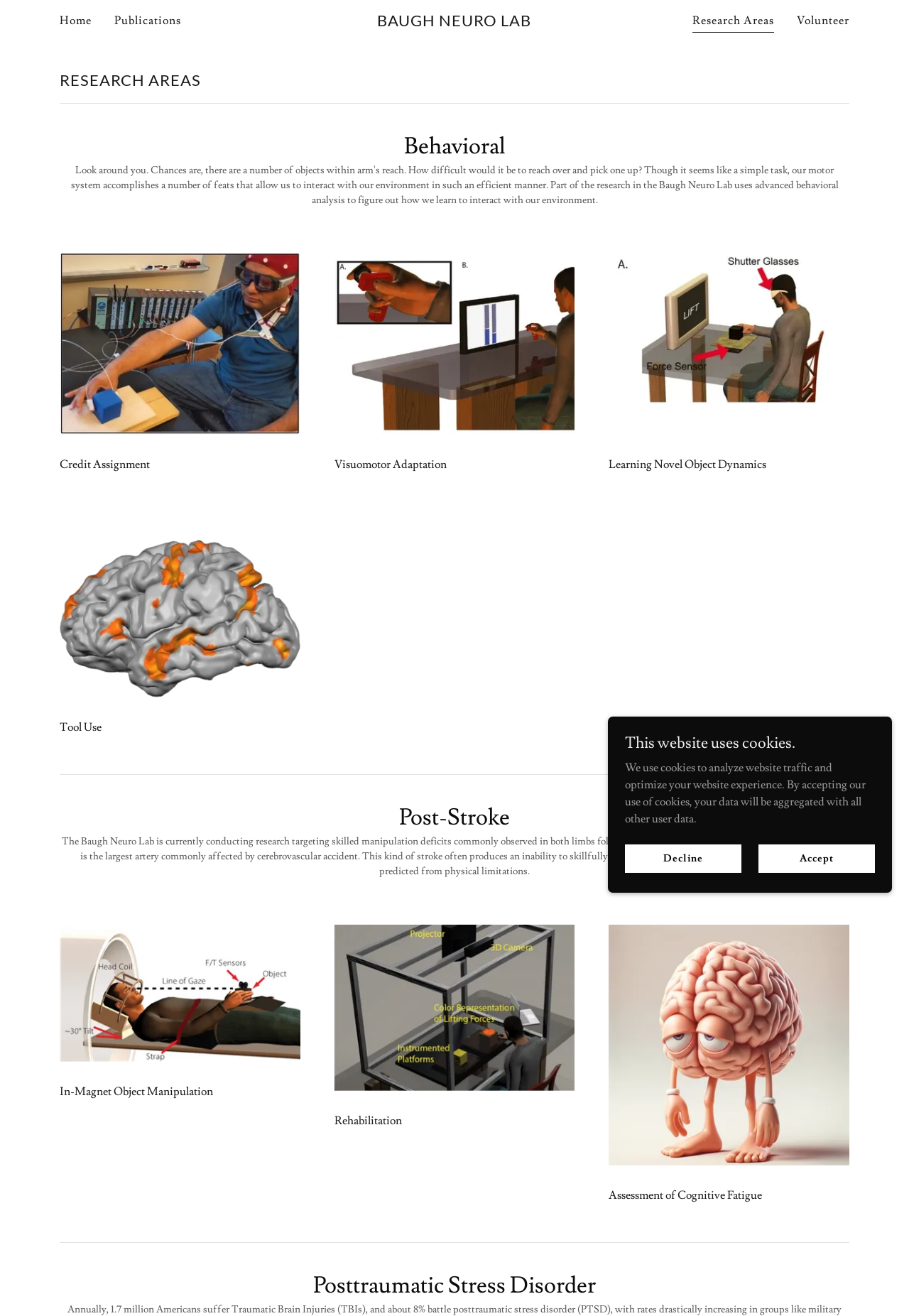Answer the following inquiry with a single word or phrase:
How many research areas are listed on the webpage?

7